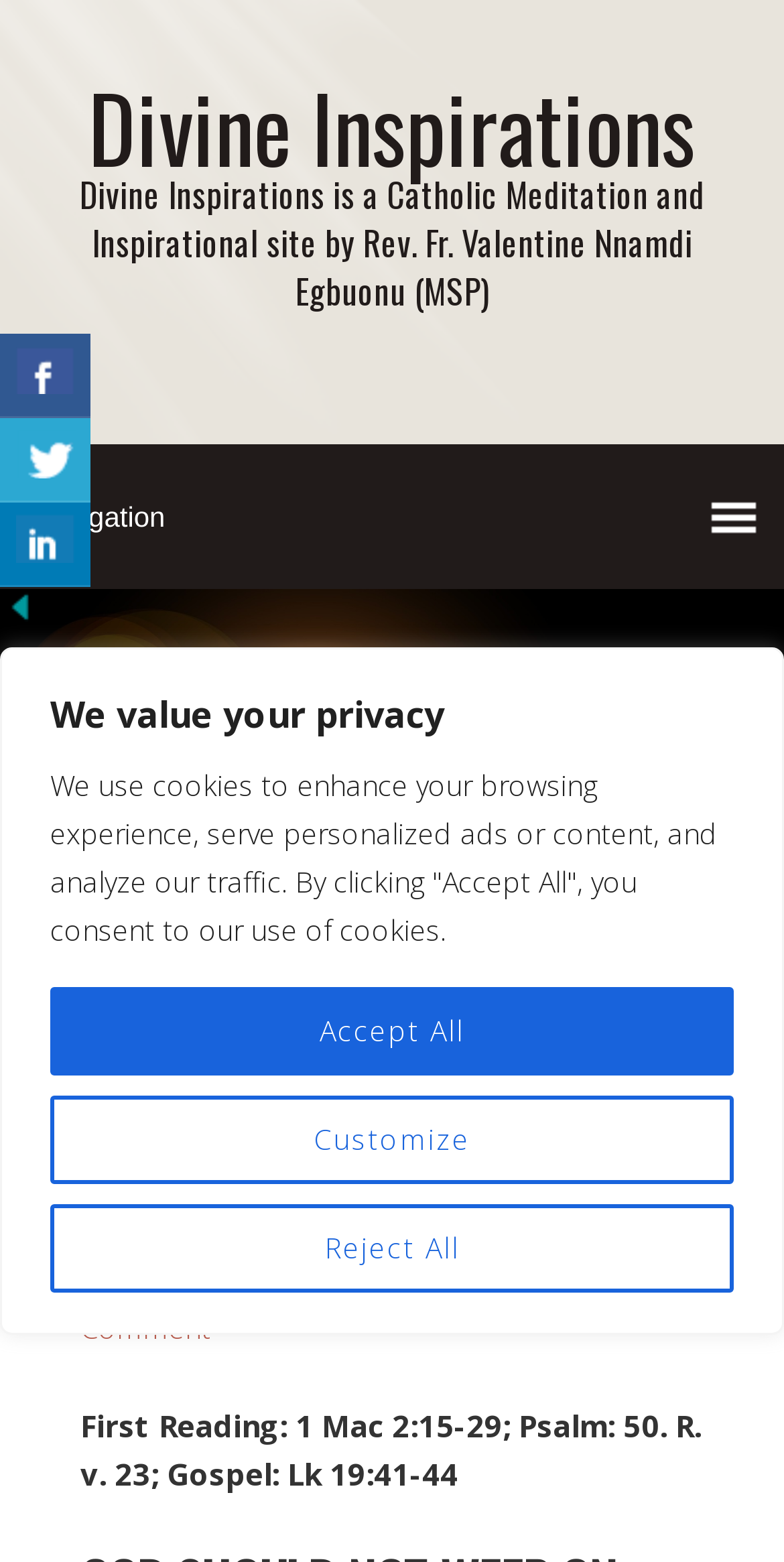Please respond in a single word or phrase: 
Who is the author of the meditation?

Rev. Fr. Val